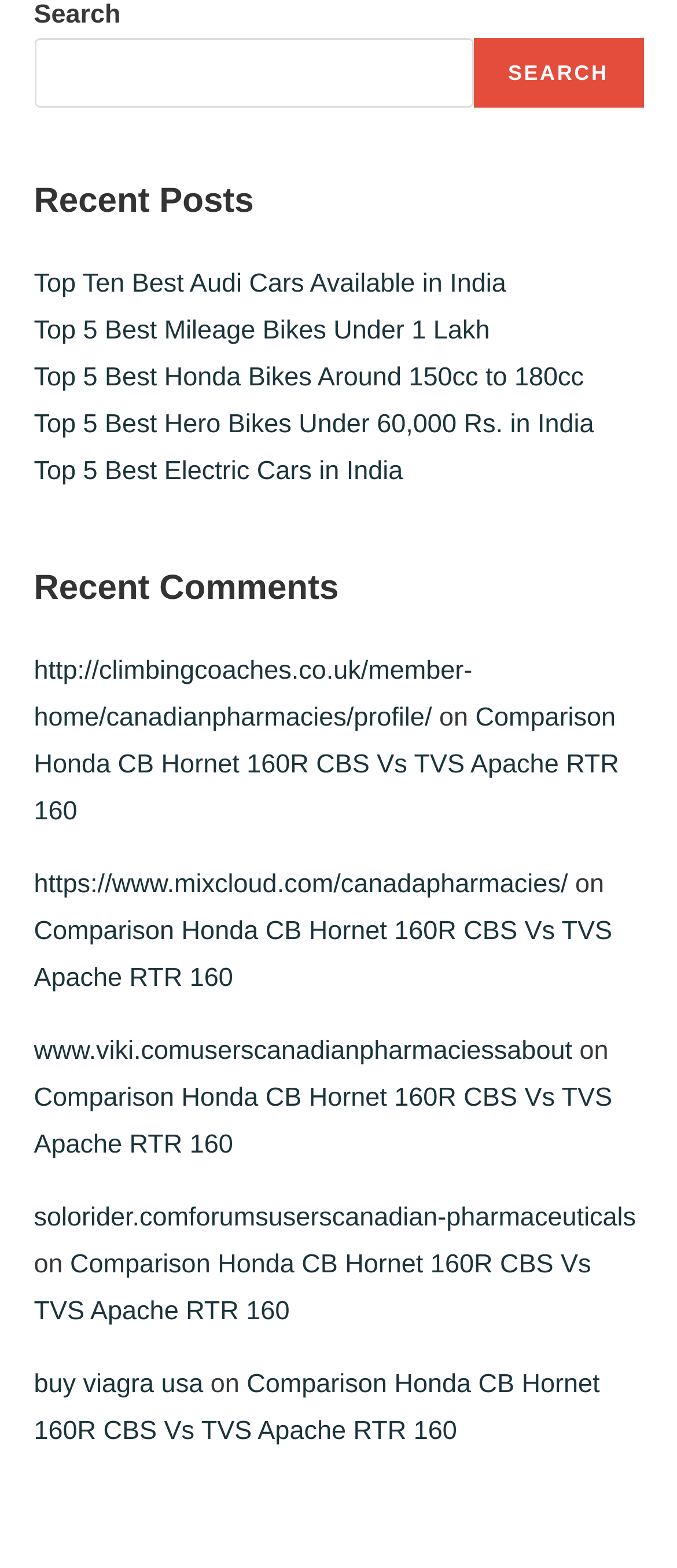Respond with a single word or short phrase to the following question: 
How many comments are listed?

4